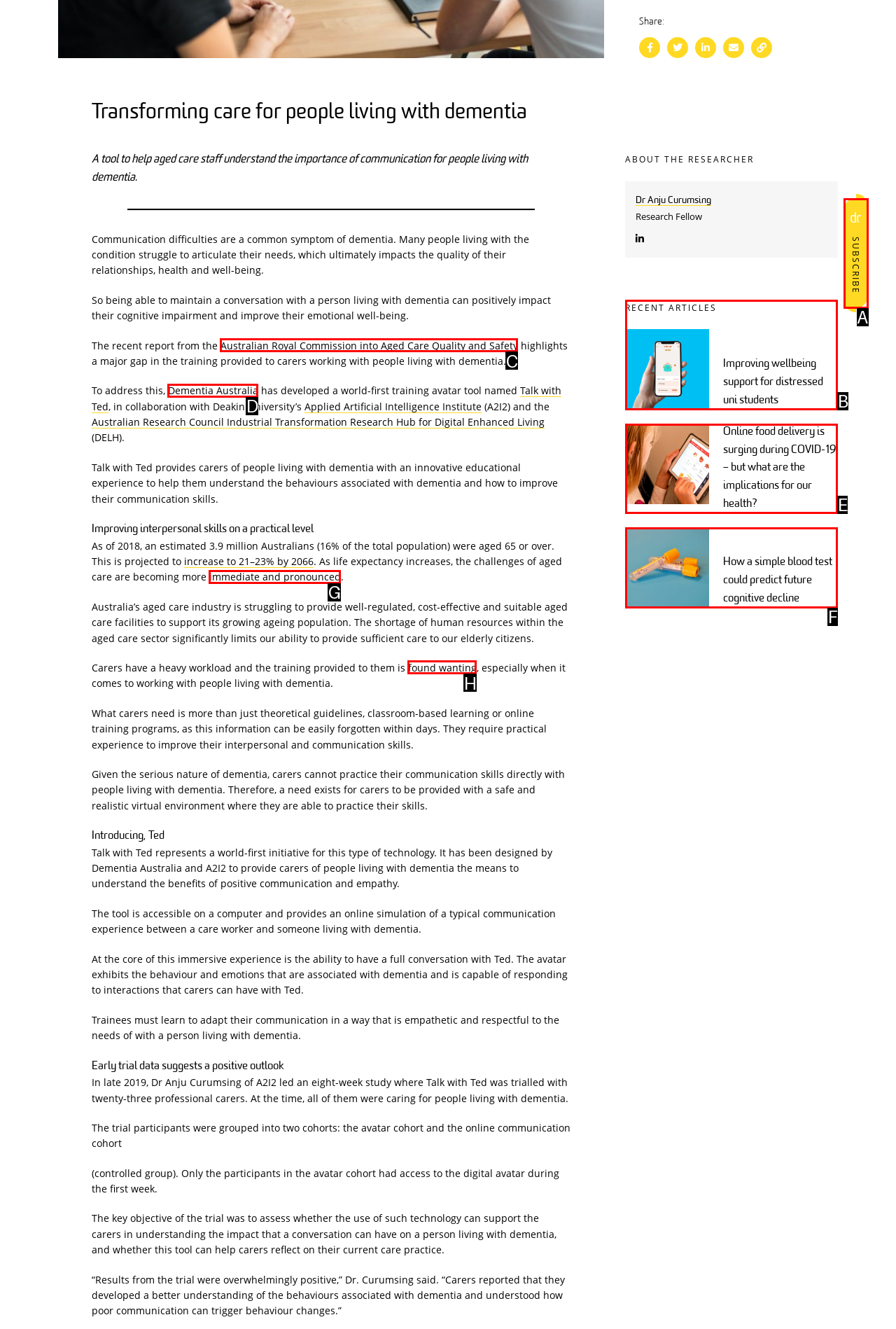Tell me which one HTML element best matches the description: immediate and pronounced
Answer with the option's letter from the given choices directly.

G